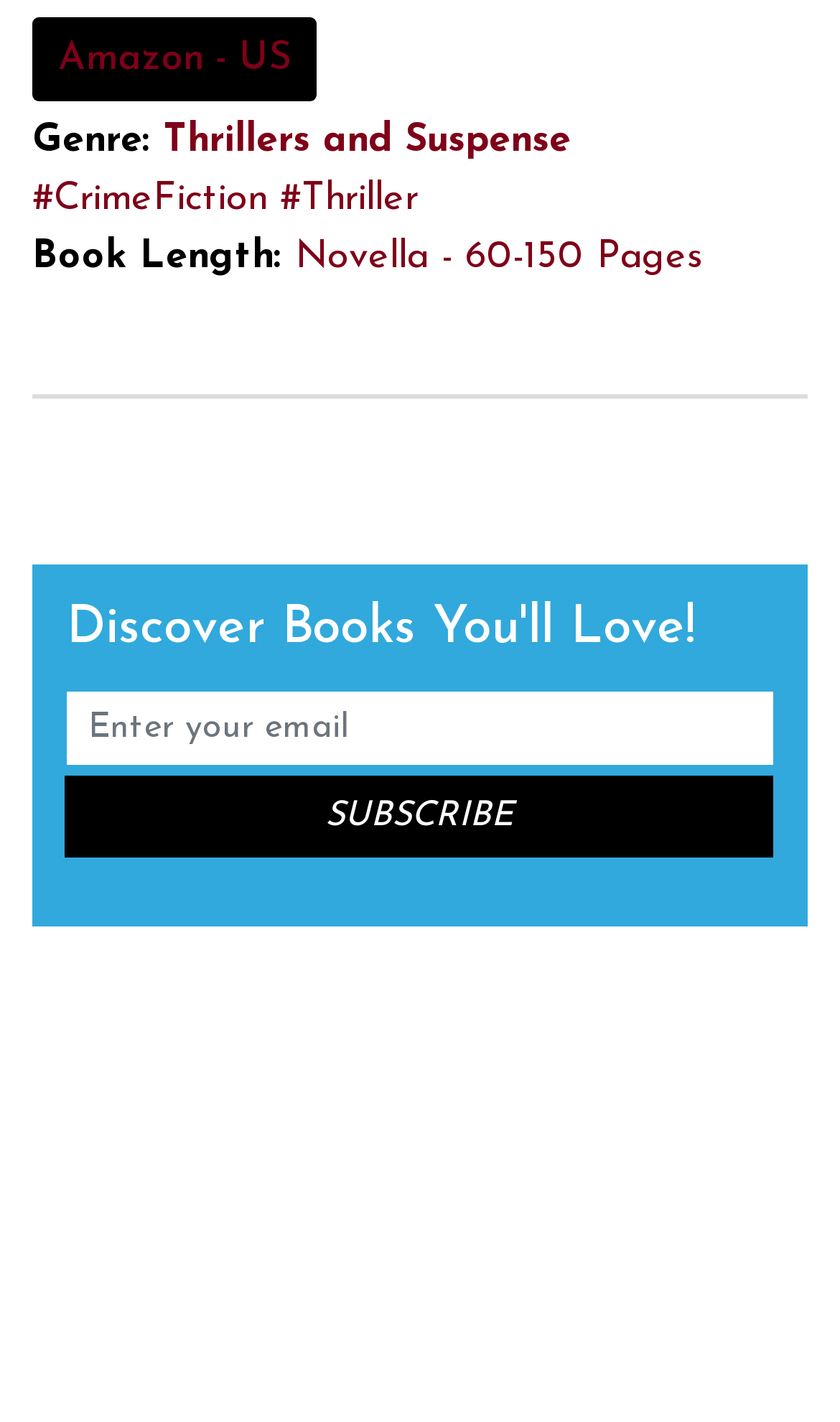What is the genre of the book?
Please give a detailed and thorough answer to the question, covering all relevant points.

The webpage has a section labeled 'Genre:' with a link 'Thrillers and Suspense', indicating that the book belongs to this genre.